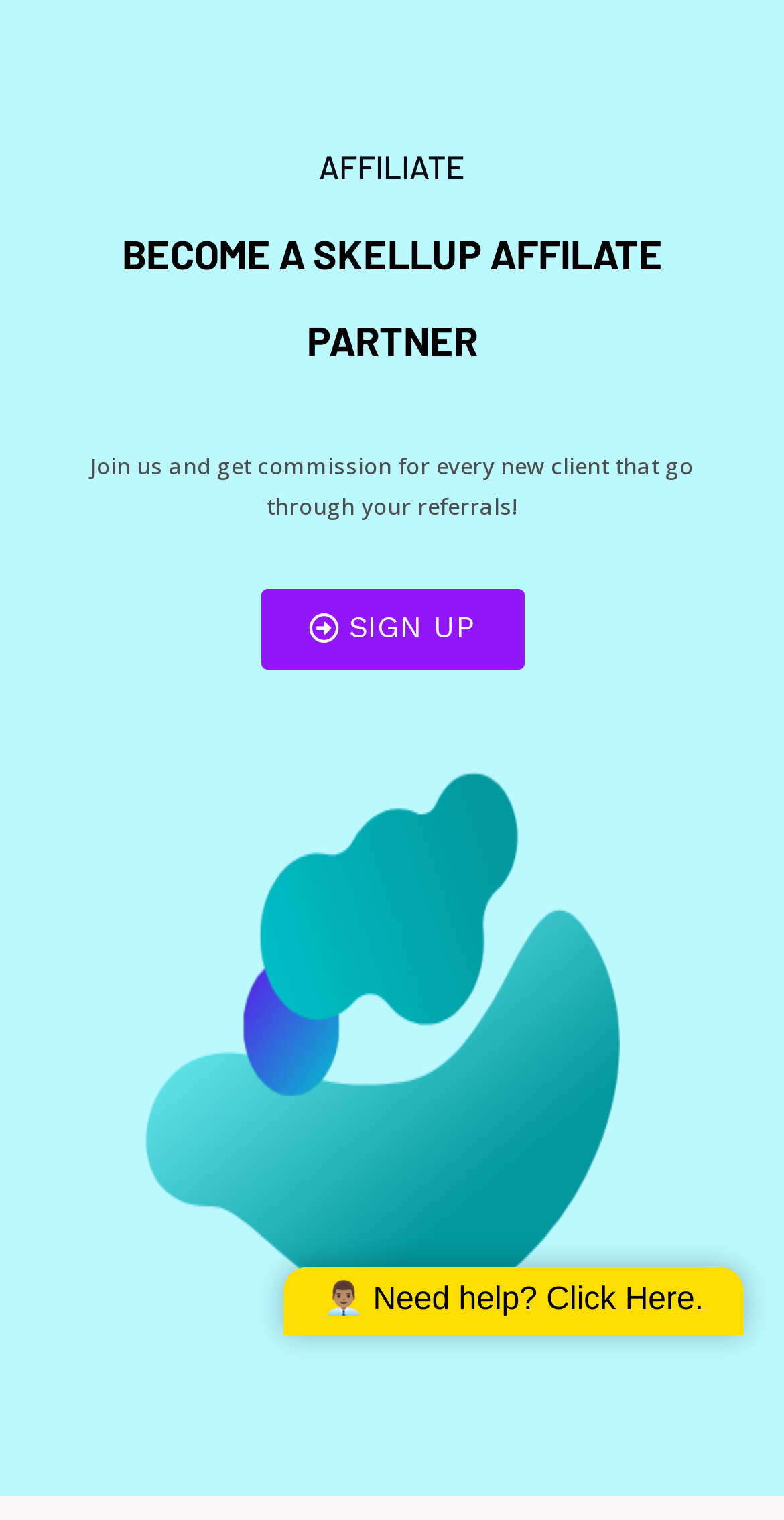What is the primary heading on this webpage?

BECOME A SKELLUP AFFILATE PARTNER